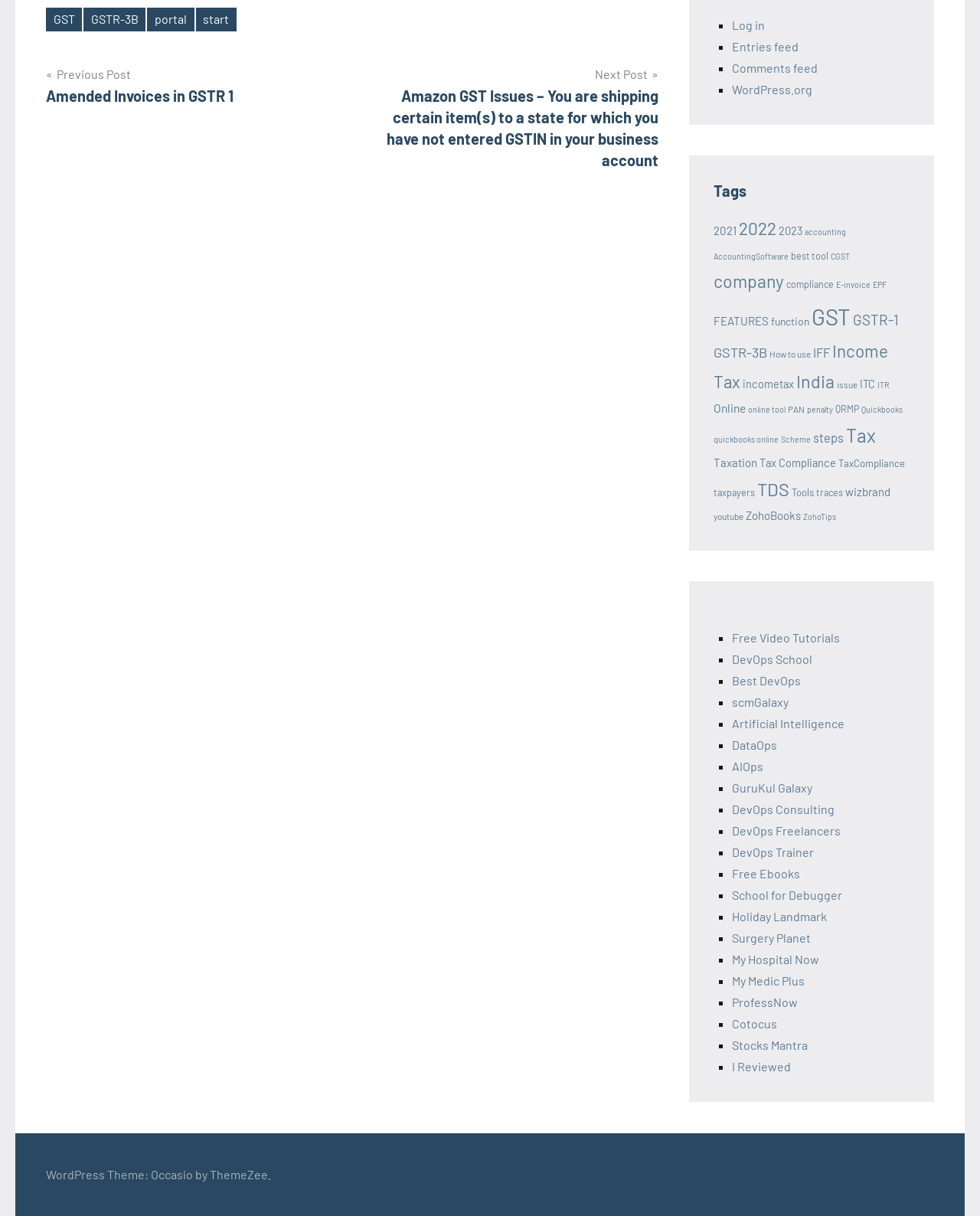Highlight the bounding box coordinates of the region I should click on to meet the following instruction: "Click on the 'GSTR-1' link".

[0.87, 0.255, 0.917, 0.27]